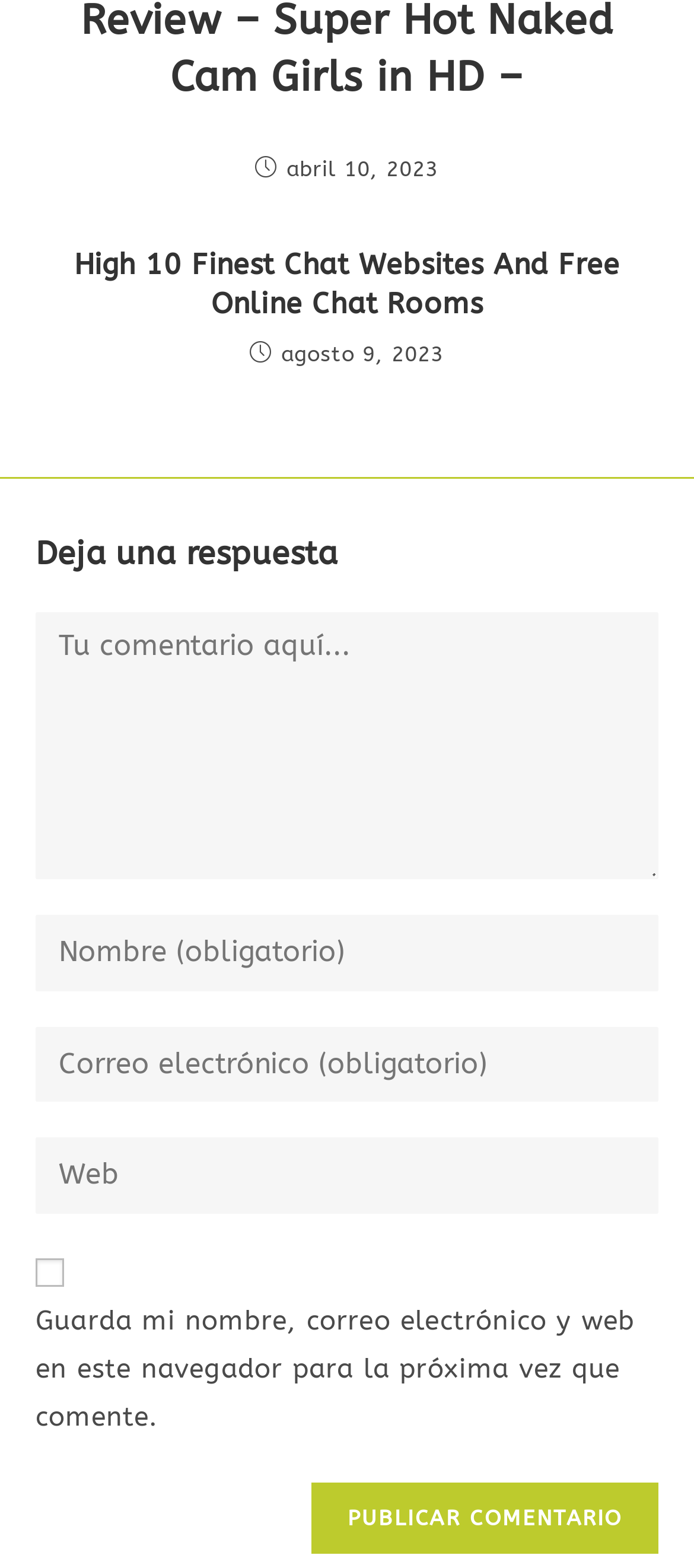Using the webpage screenshot and the element description name="submit" value="Publicar comentario", determine the bounding box coordinates. Specify the coordinates in the format (top-left x, top-left y, bottom-right x, bottom-right y) with values ranging from 0 to 1.

[0.449, 0.946, 0.949, 0.991]